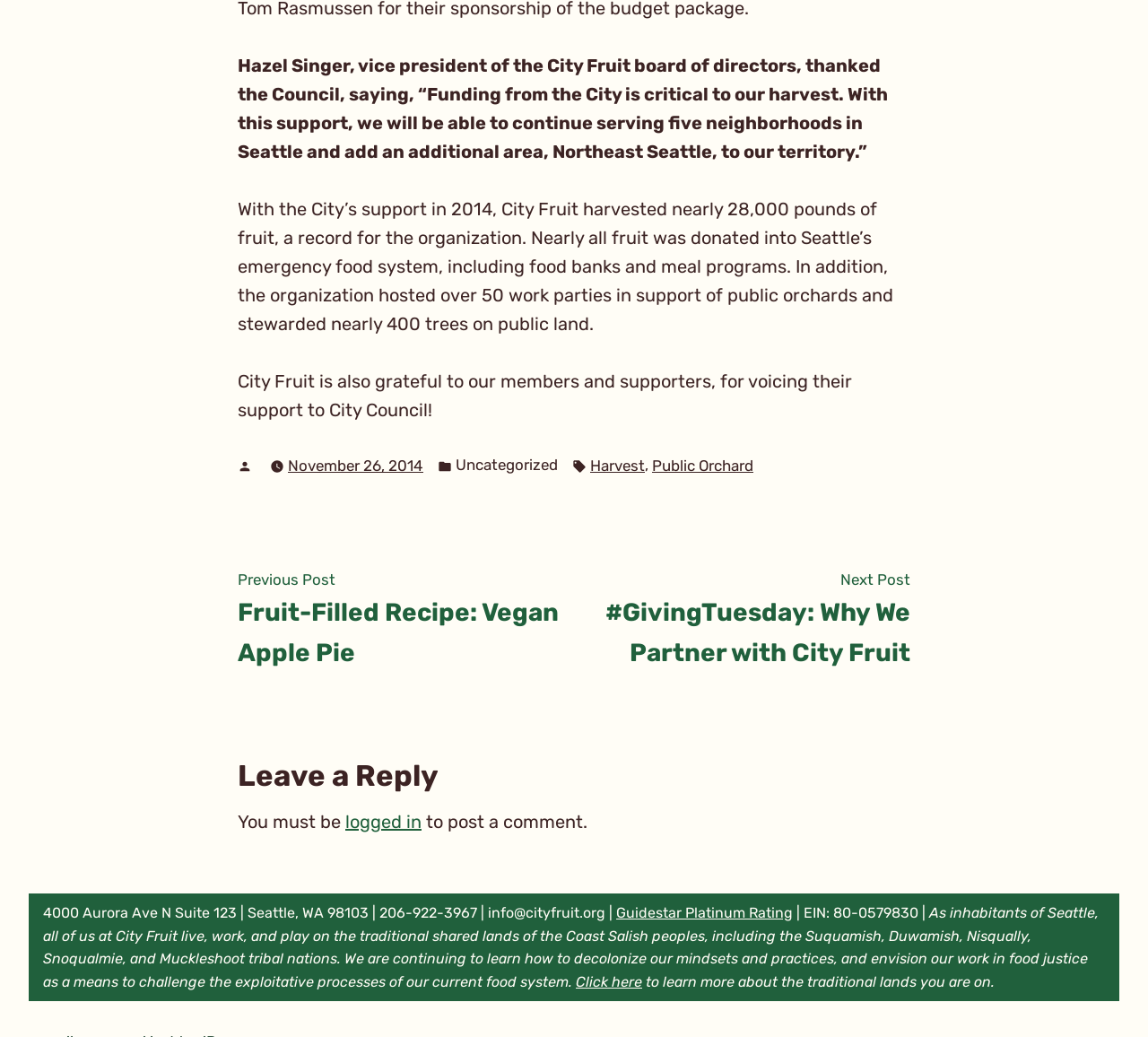Provide the bounding box coordinates of the HTML element described by the text: "Guidestar Platinum Rating". The coordinates should be in the format [left, top, right, bottom] with values between 0 and 1.

[0.537, 0.872, 0.691, 0.888]